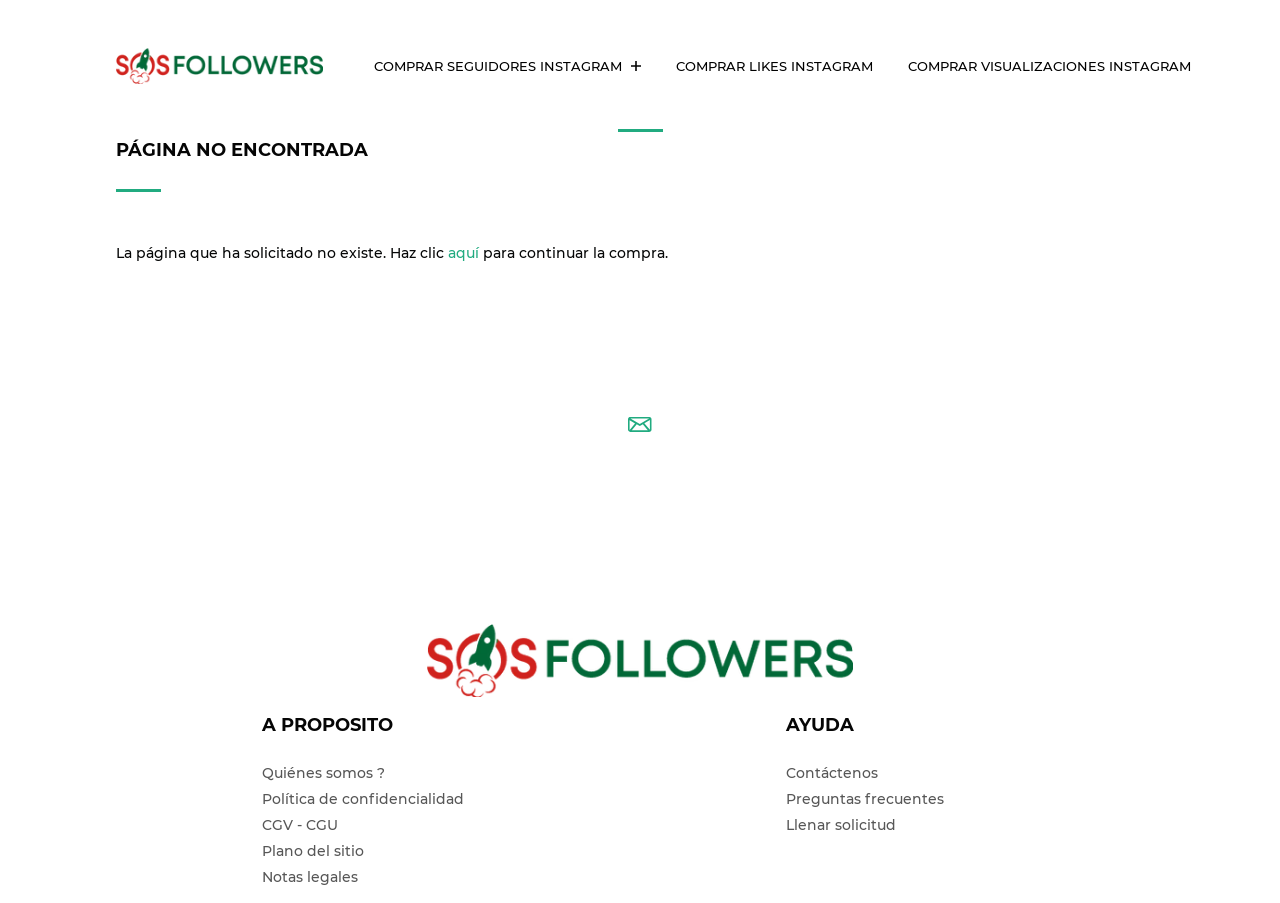Please find the bounding box coordinates of the clickable region needed to complete the following instruction: "Go to the 'March 2024' archive". The bounding box coordinates must consist of four float numbers between 0 and 1, i.e., [left, top, right, bottom].

None